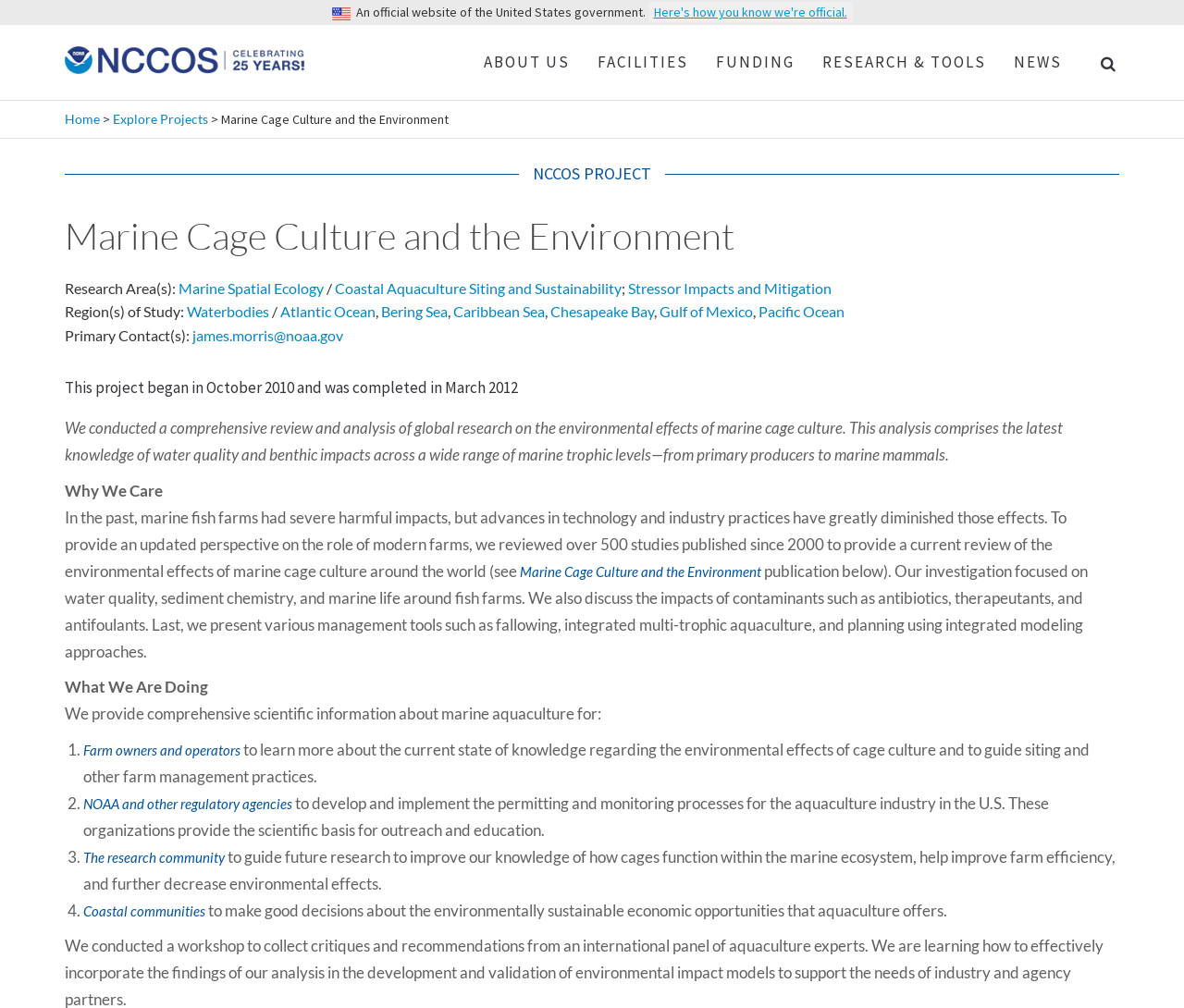Please specify the bounding box coordinates of the area that should be clicked to accomplish the following instruction: "Click on the 'NEWS' link". The coordinates should consist of four float numbers between 0 and 1, i.e., [left, top, right, bottom].

[0.845, 0.025, 0.909, 0.098]